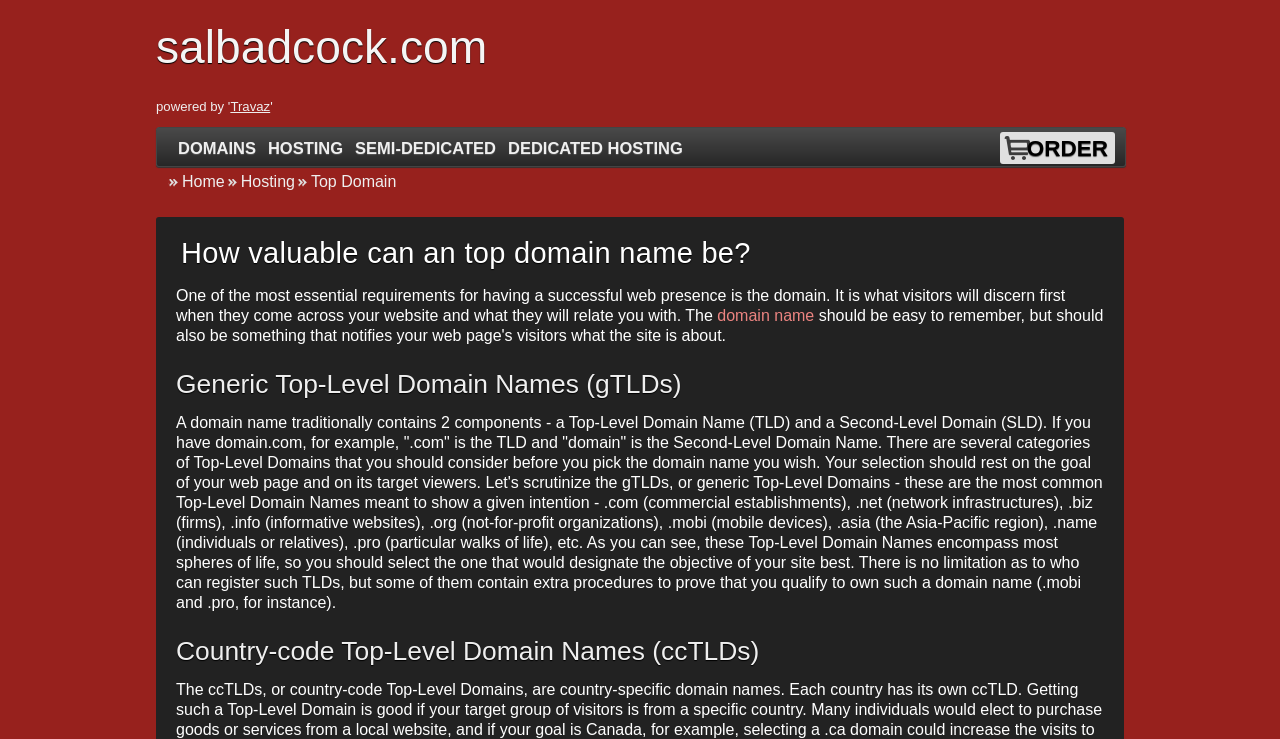Please identify the bounding box coordinates of the area that needs to be clicked to follow this instruction: "Contact Us".

None